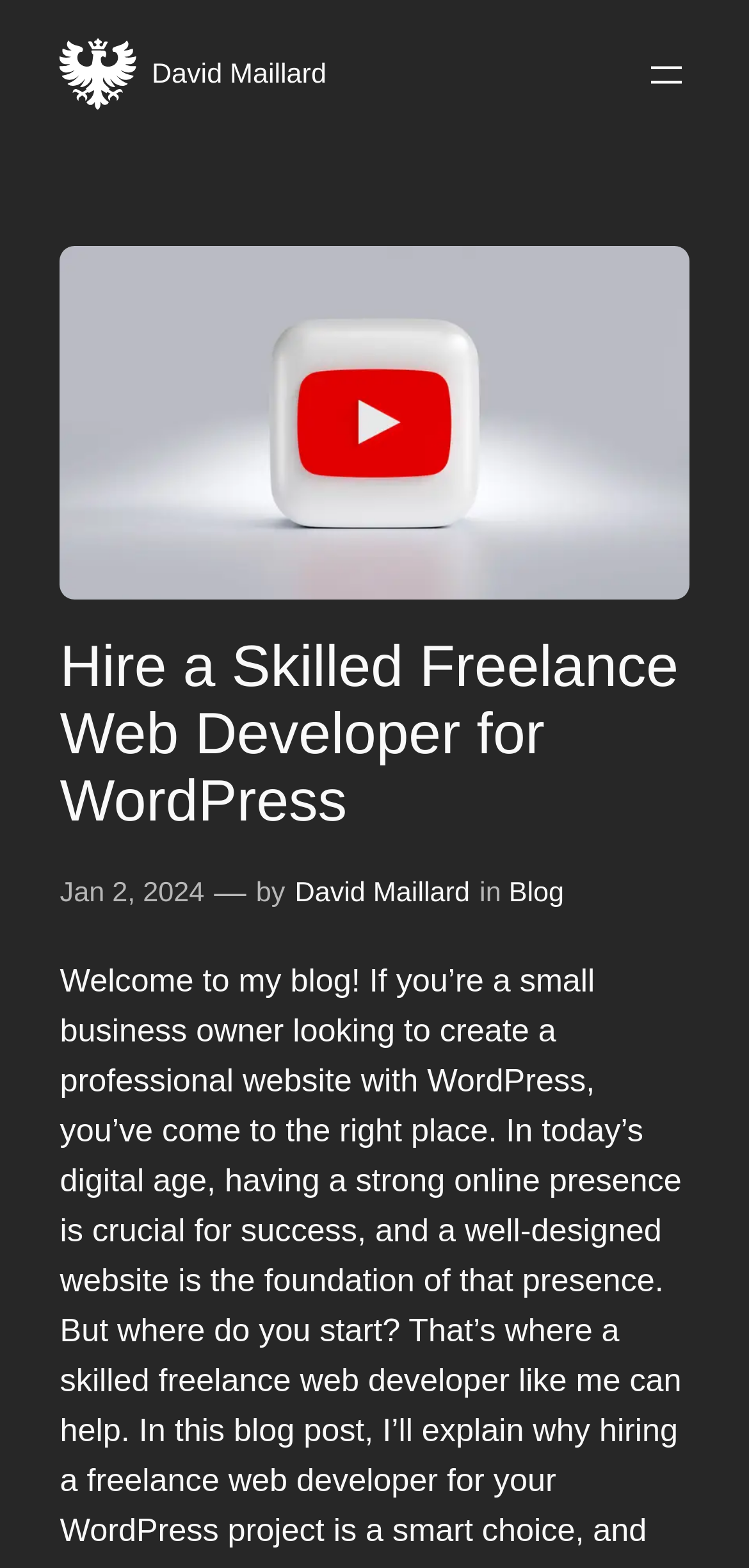What is the purpose of the button in the navigation section?
Provide a fully detailed and comprehensive answer to the question.

The purpose of the button in the navigation section can be determined by its text 'Open menu' and its hasPopup property, indicating that it opens a menu when clicked.